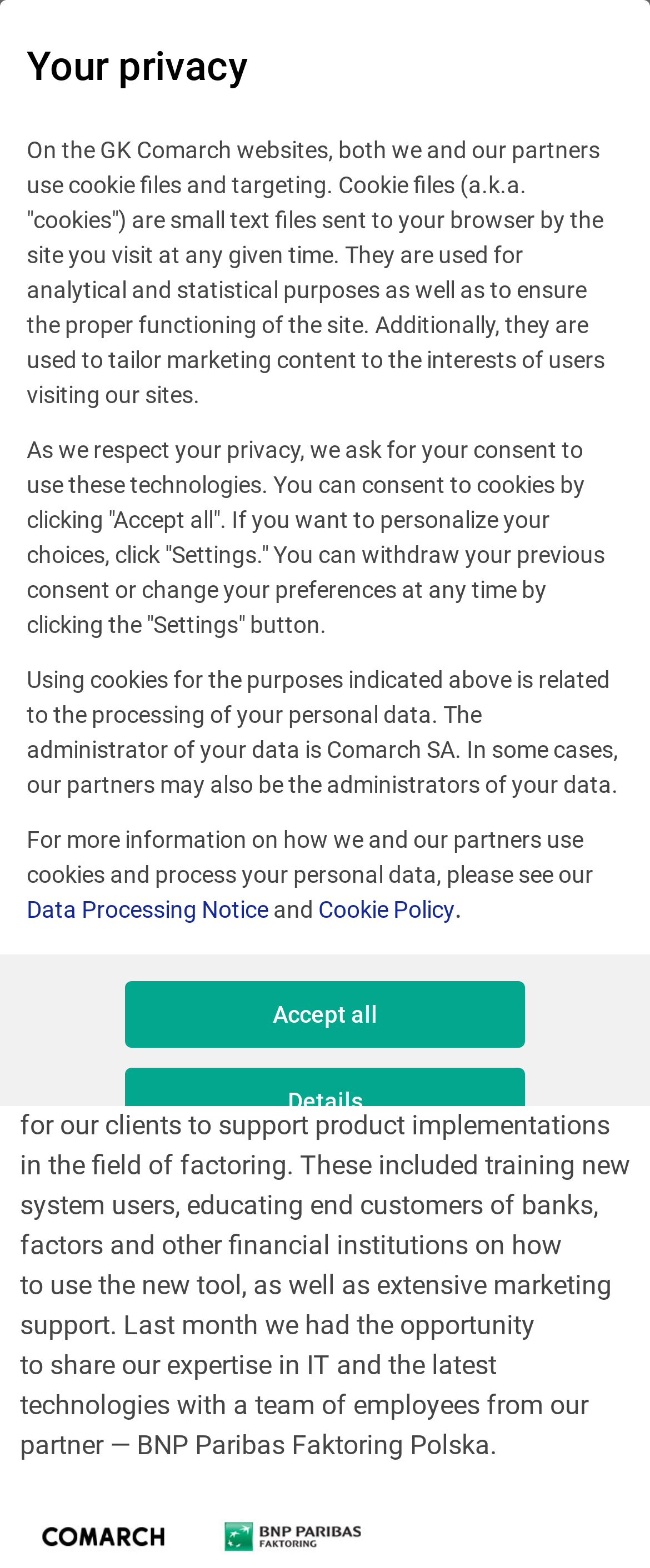Extract the main headline from the webpage and generate its text.

Delivering a product is only the beginning